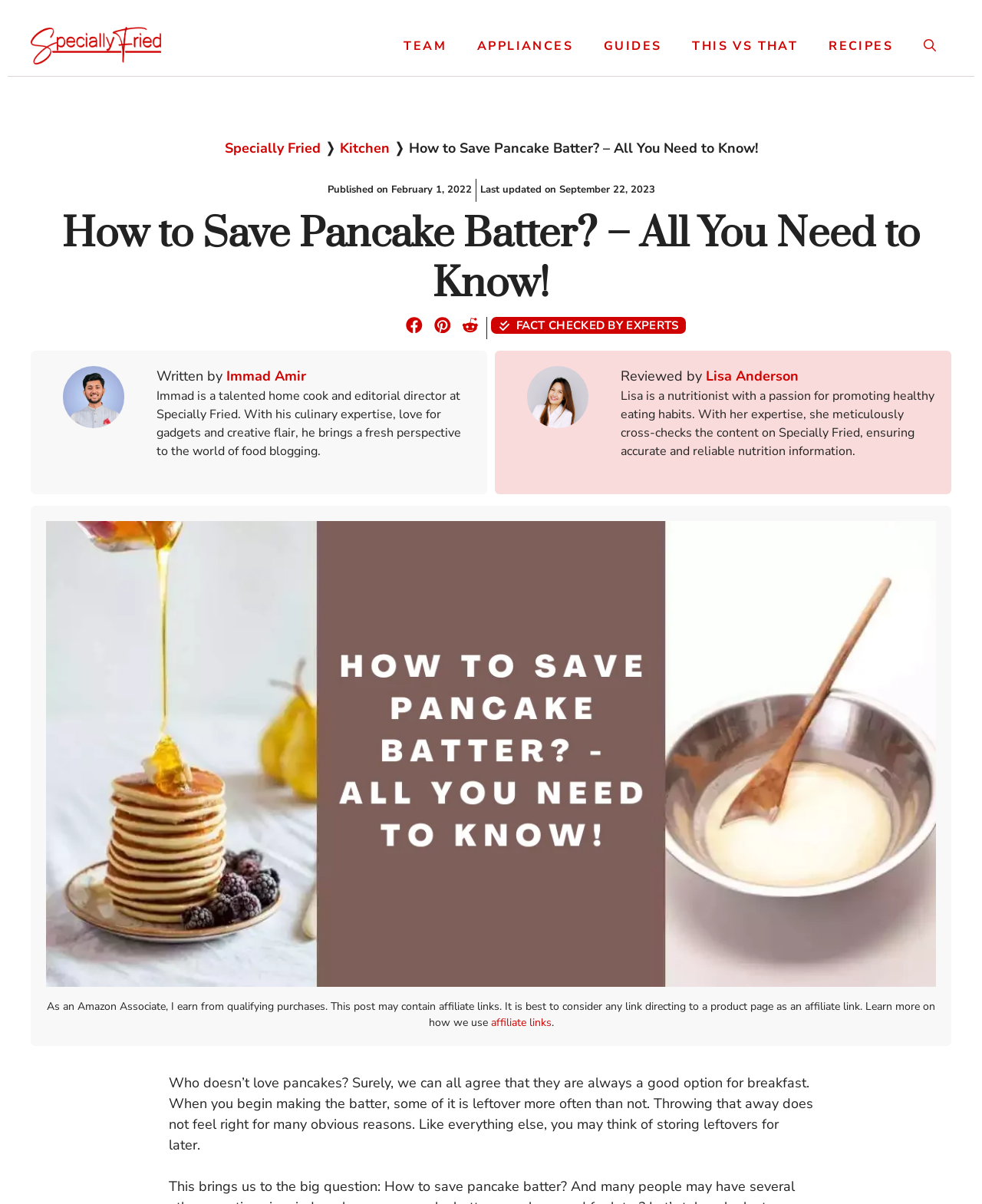Determine the bounding box coordinates for the area that needs to be clicked to fulfill this task: "Click on the 'RECIPES' link". The coordinates must be given as four float numbers between 0 and 1, i.e., [left, top, right, bottom].

[0.828, 0.019, 0.925, 0.057]